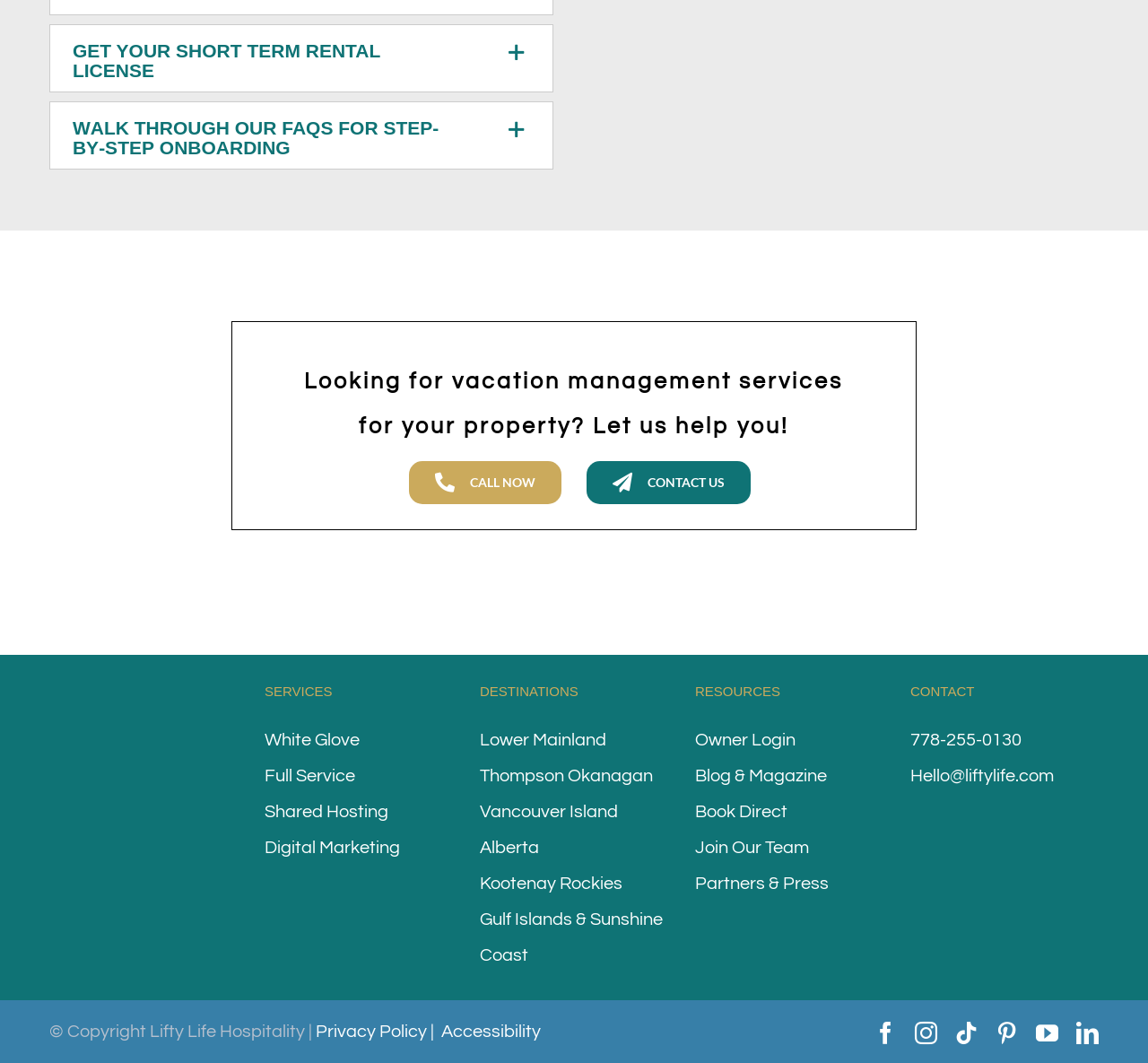Locate and provide the bounding box coordinates for the HTML element that matches this description: "Pinterest".

[0.867, 0.961, 0.887, 0.982]